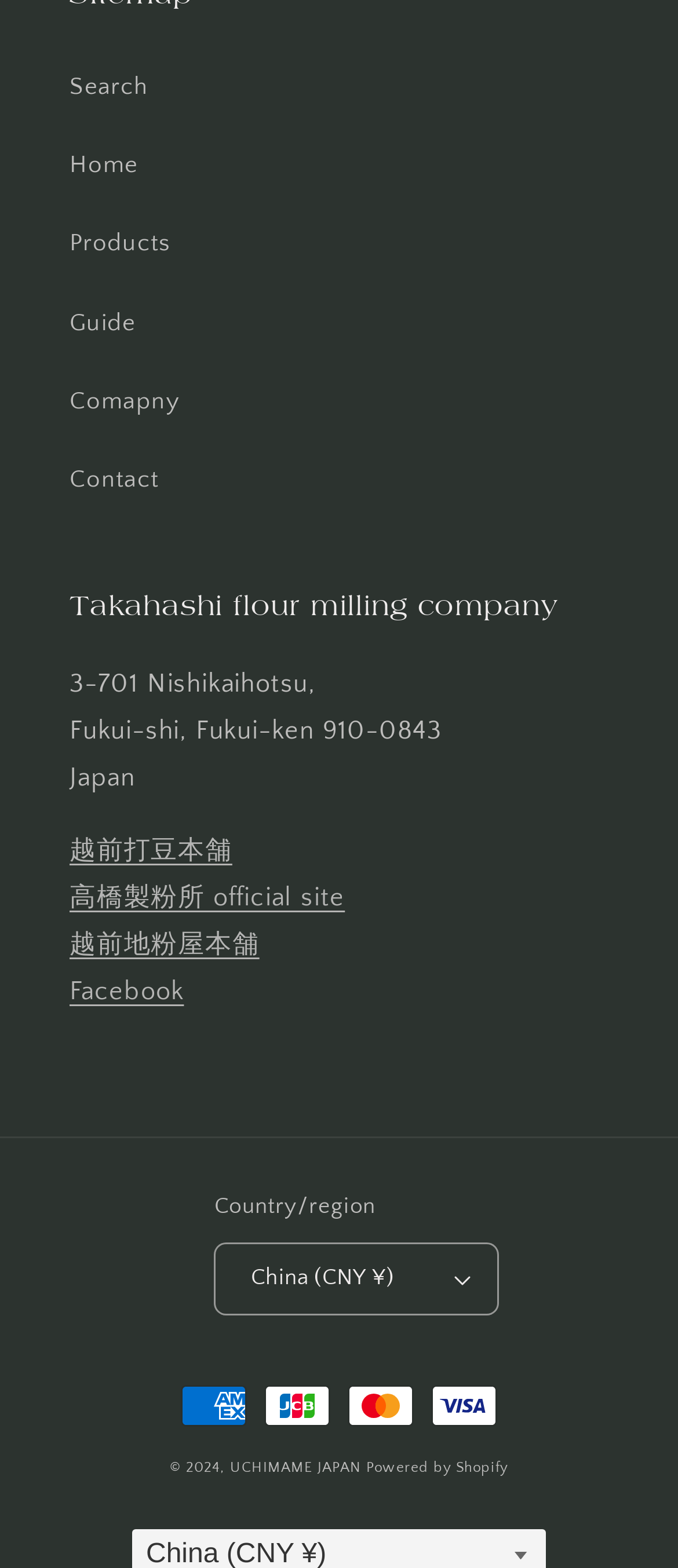What is the country/region selection?
Refer to the screenshot and respond with a concise word or phrase.

China (CNY ¥)